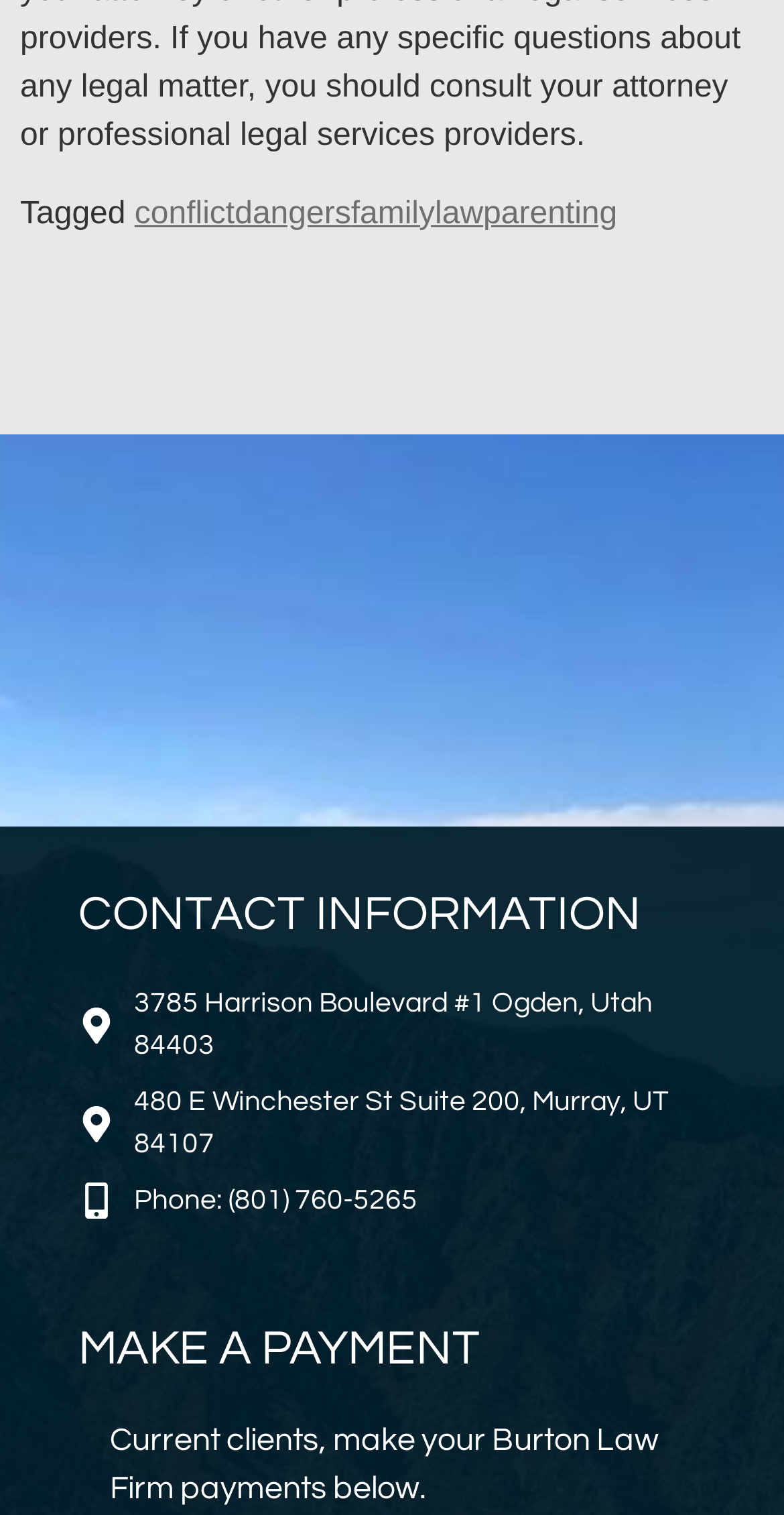Provide the bounding box coordinates in the format (top-left x, top-left y, bottom-right x, bottom-right y). All values are floating point numbers between 0 and 1. Determine the bounding box coordinate of the UI element described as: law

[0.555, 0.13, 0.616, 0.152]